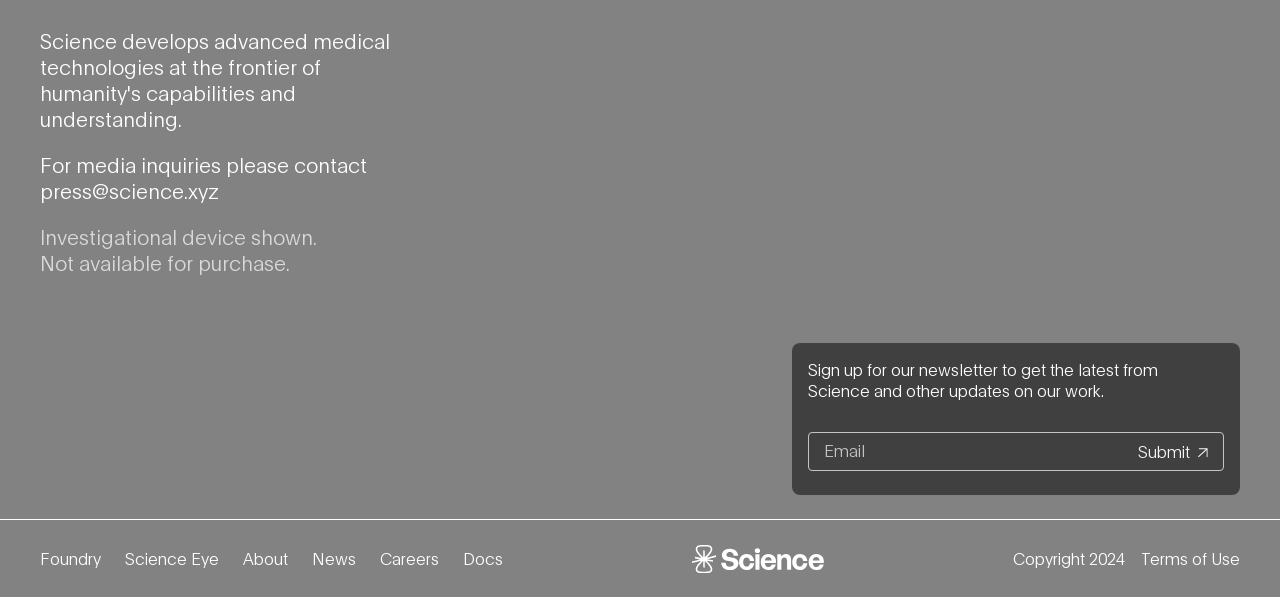Pinpoint the bounding box coordinates for the area that should be clicked to perform the following instruction: "Go to Science Homepage".

[0.541, 0.912, 0.644, 0.96]